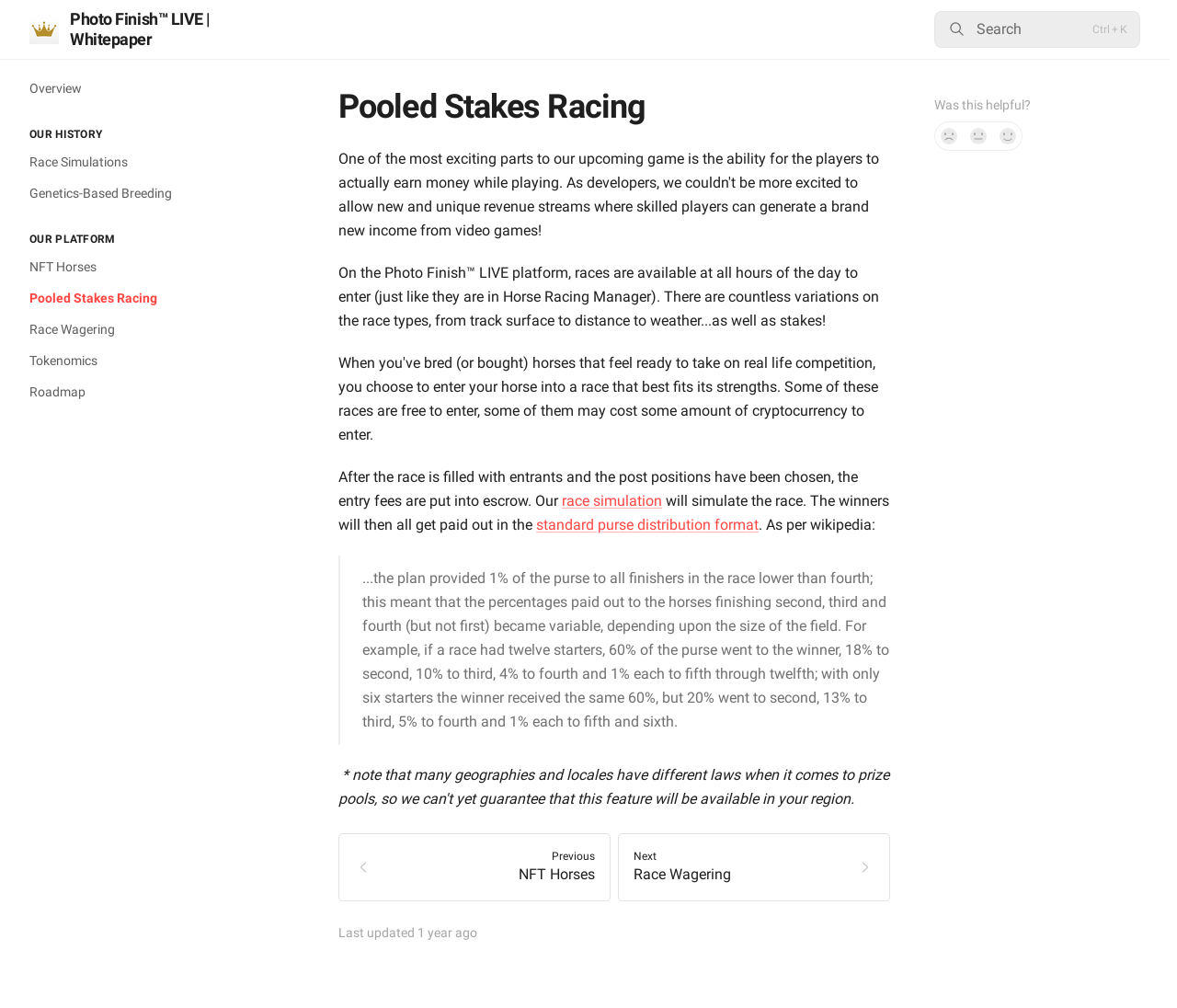What is the name of the platform?
Observe the image and answer the question with a one-word or short phrase response.

Photo Finish LIVE